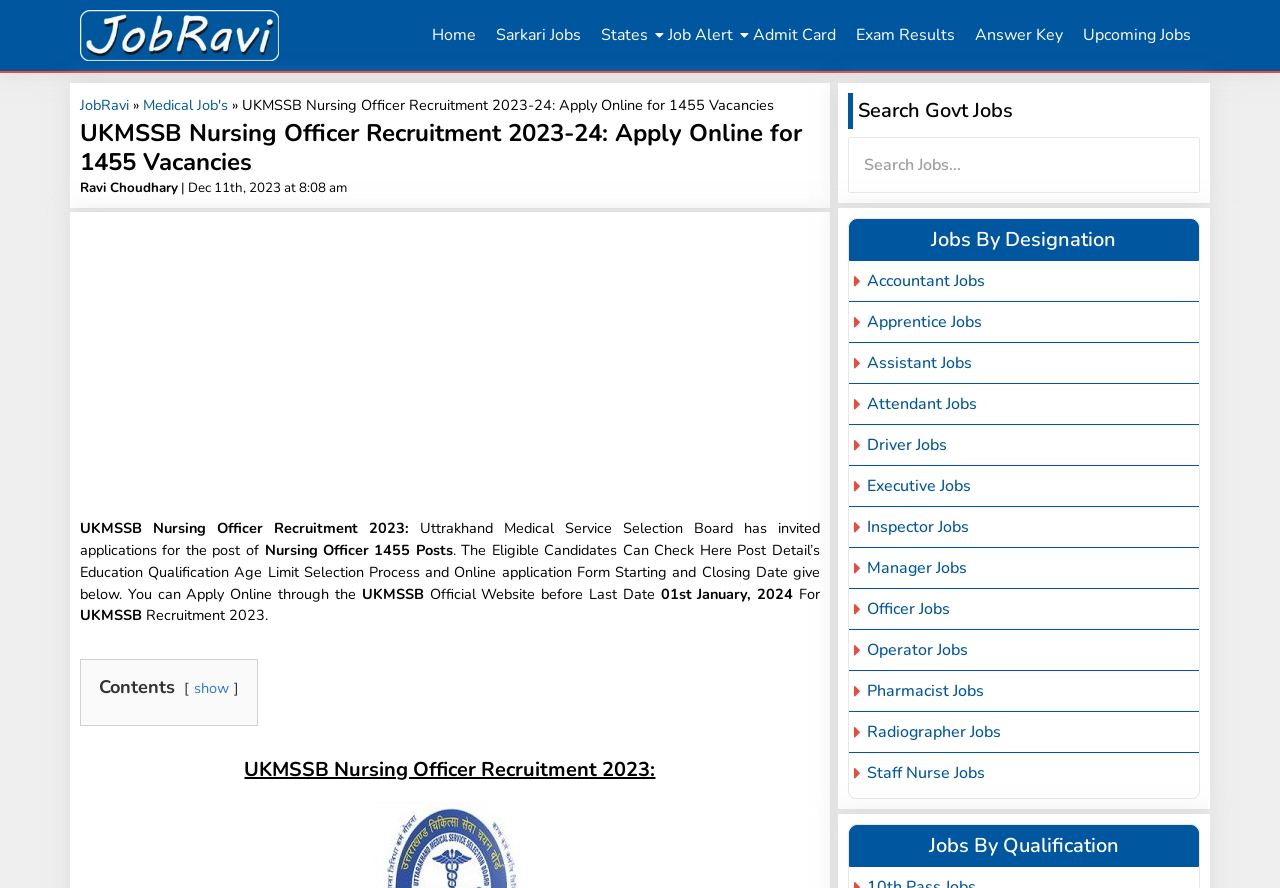What is the category of the job mentioned in the webpage?
Give a one-word or short-phrase answer derived from the screenshot.

Medical Job